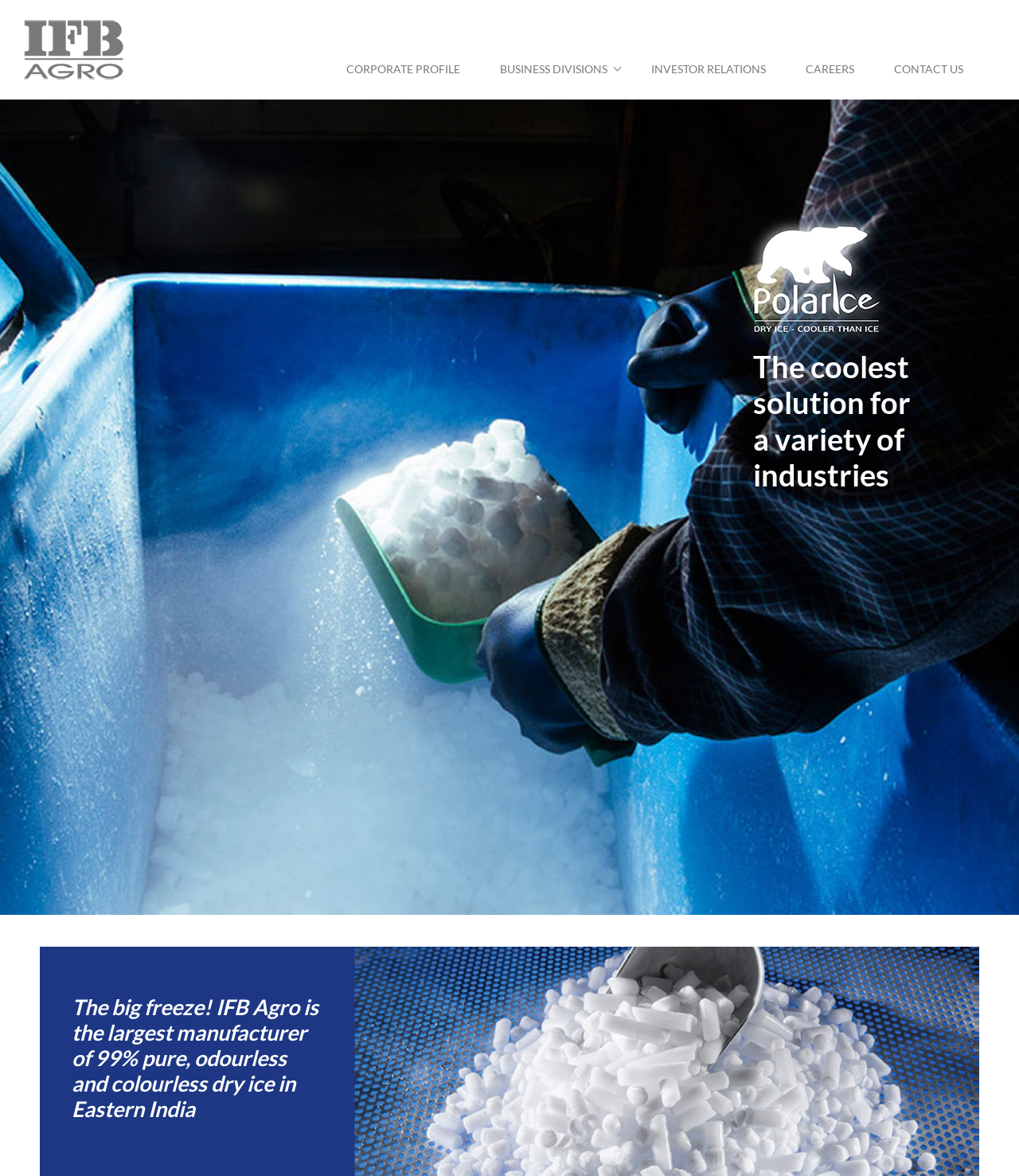Utilize the information from the image to answer the question in detail:
What are the different sections available on the webpage?

The answer can be found by looking at the links at the top of the webpage, which include CORPORATE PROFILE, BUSINESS DIVISIONS, INVESTOR RELATIONS, CAREERS, and CONTACT US.